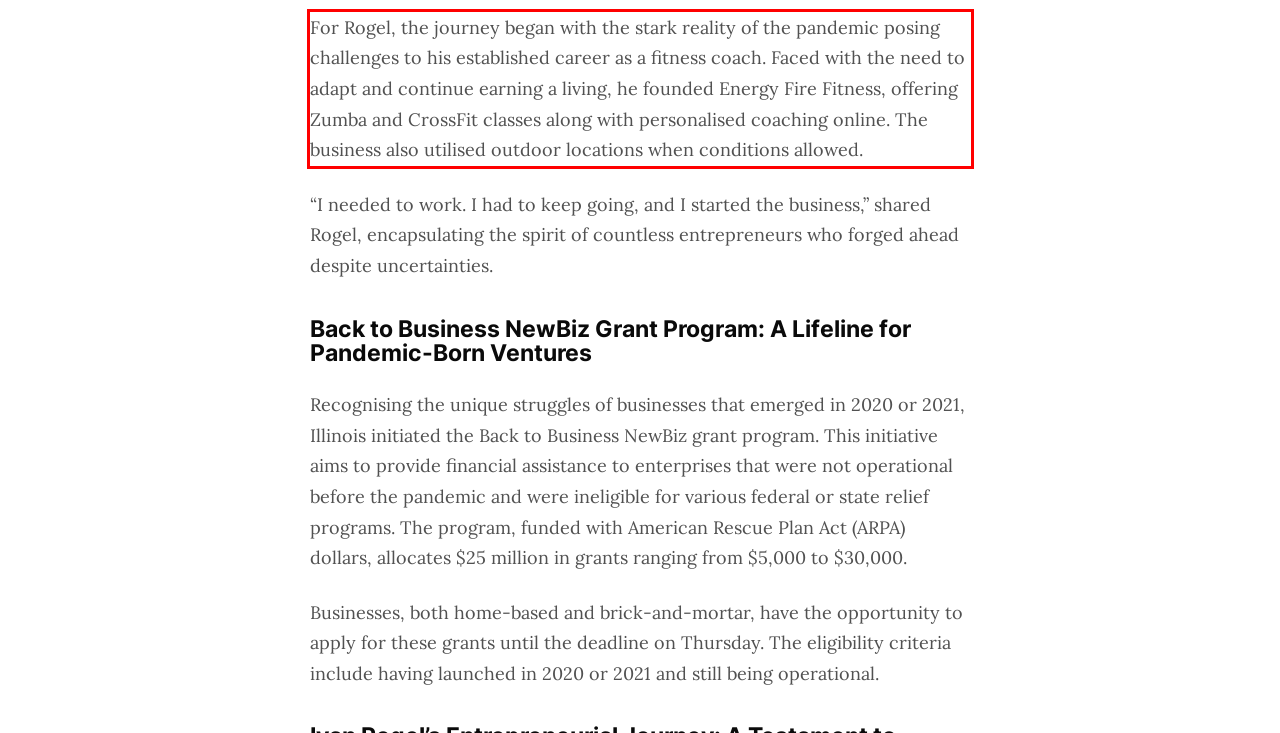Please perform OCR on the UI element surrounded by the red bounding box in the given webpage screenshot and extract its text content.

For Rogel, the journey began with the stark reality of the pandemic posing challenges to his established career as a fitness coach. Faced with the need to adapt and continue earning a living, he founded Energy Fire Fitness, offering Zumba and CrossFit classes along with personalised coaching online. The business also utilised outdoor locations when conditions allowed.